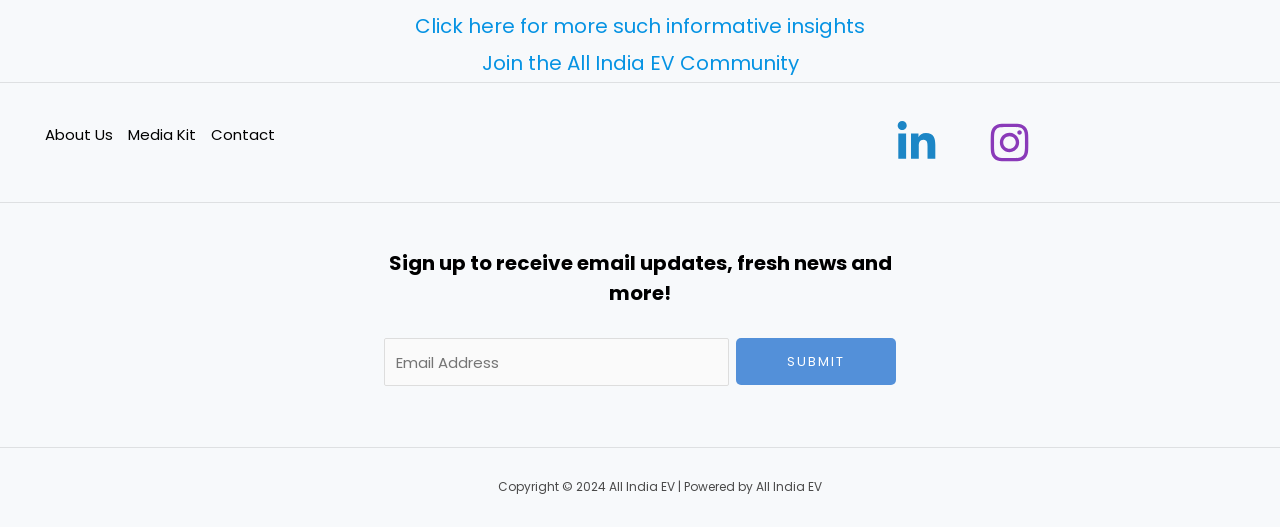Please provide the bounding box coordinate of the region that matches the element description: About Us. Coordinates should be in the format (top-left x, top-left y, bottom-right x, bottom-right y) and all values should be between 0 and 1.

[0.035, 0.23, 0.1, 0.283]